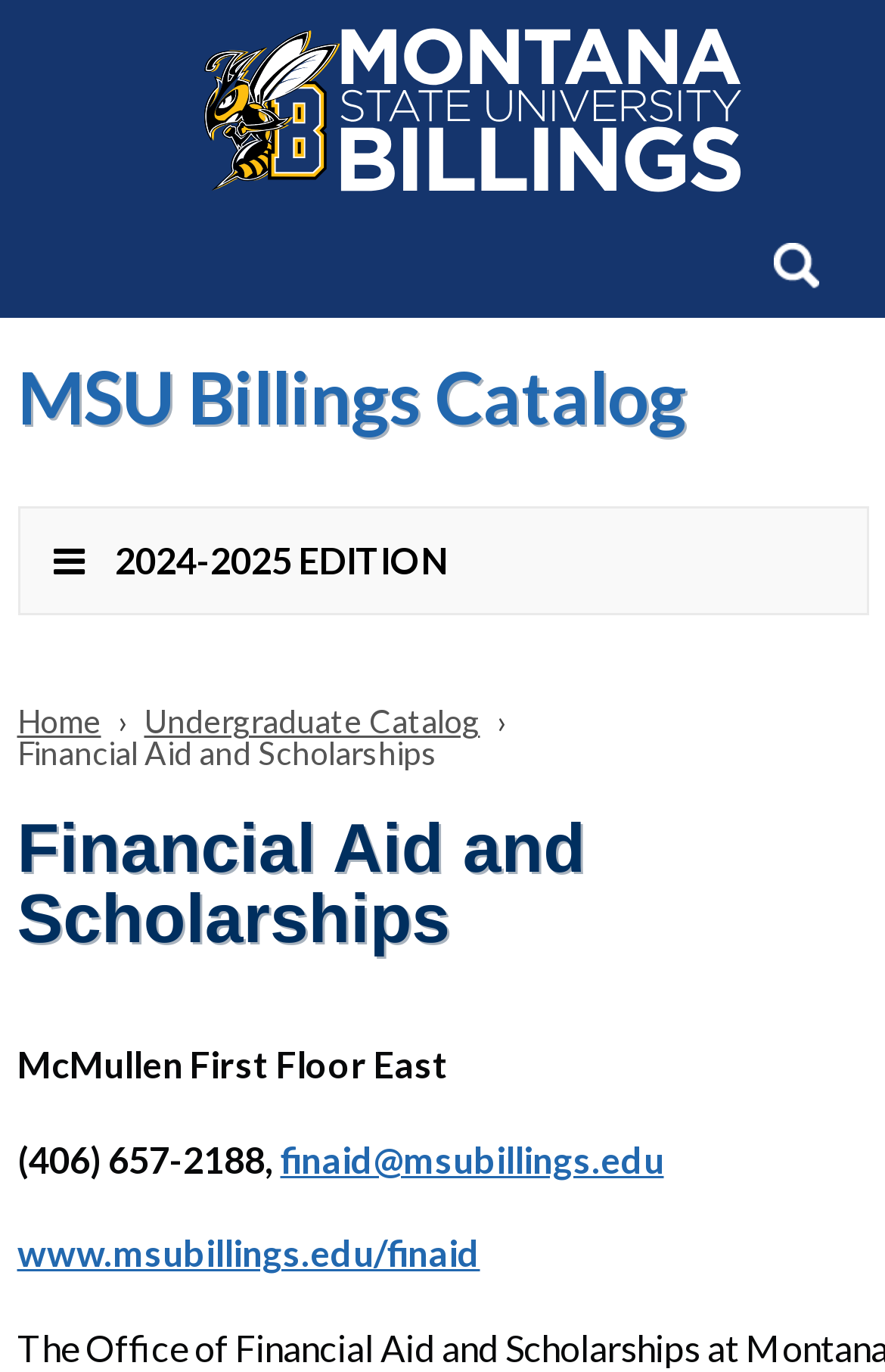Generate a comprehensive caption for the webpage you are viewing.

The webpage is about Financial Aid and Scholarships at Montana State University Billings. At the top left corner, there is a link to the MSUBillings logo, accompanied by an image of the logo. Below the logo, there is a header section with a heading that reads "MSU Billings Catalog". 

To the right of the header, there is a button labeled "2024-2025 EDITION". Below the button, there are several links and text elements arranged horizontally. The first link is to the "Home" page, followed by a static text "›", and then a link to the "Undergraduate Catalog". 

Next to these links, there is a static text "Financial Aid and Scholarships", which is likely a title or a heading. Below this title, there is a static text "McMullen First Floor East", which appears to be an address or a location. 

Further down, there is a static text "(406) 657-2188," which is likely a phone number, and a link to an email address "finaid@msubillings.edu". Finally, at the bottom, there is a link to the website "www.msubillings.edu/finaid".